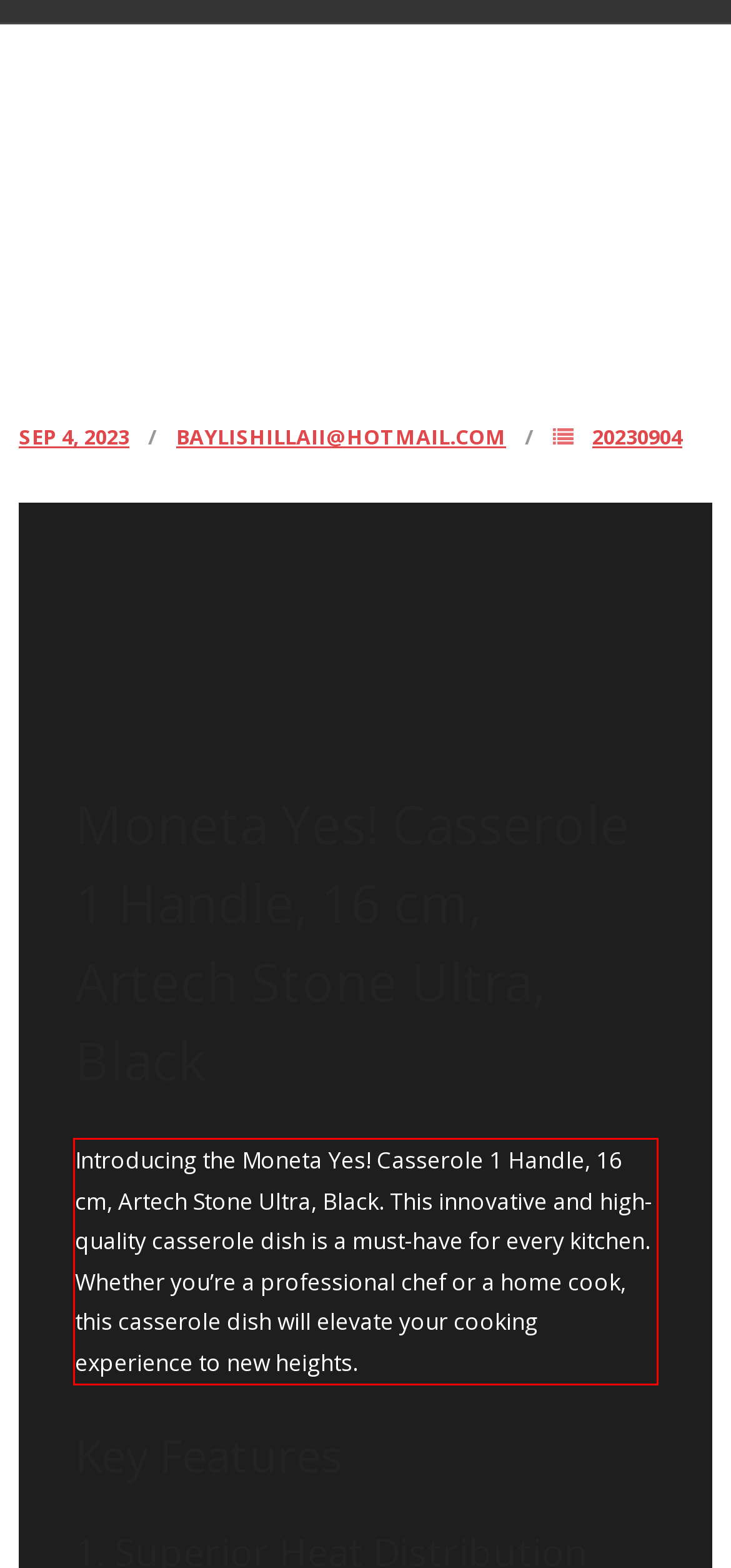Locate the red bounding box in the provided webpage screenshot and use OCR to determine the text content inside it.

Introducing the Moneta Yes! Casserole 1 Handle, 16 cm, Artech Stone Ultra, Black. This innovative and high-quality casserole dish is a must-have for every kitchen. Whether you’re a professional chef or a home cook, this casserole dish will elevate your cooking experience to new heights.